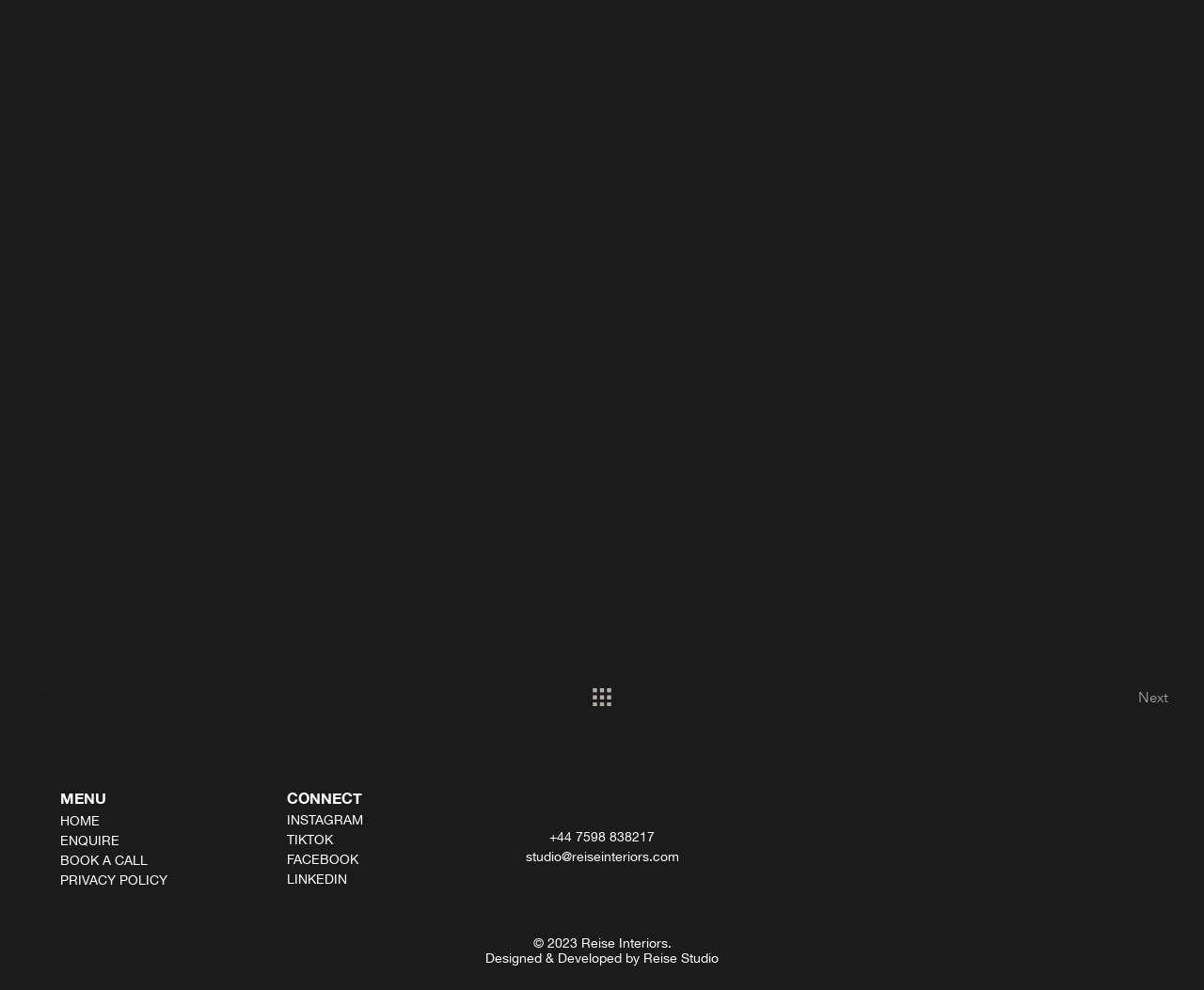Extract the bounding box coordinates for the HTML element that matches this description: "BOOK A CALL". The coordinates should be four float numbers between 0 and 1, i.e., [left, top, right, bottom].

[0.05, 0.861, 0.123, 0.877]